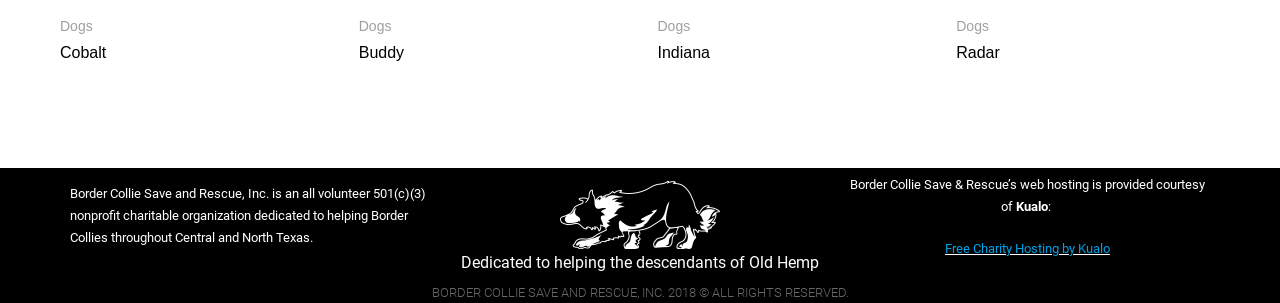Who provides the web hosting for the organization?
Please provide a single word or phrase answer based on the image.

Kualo